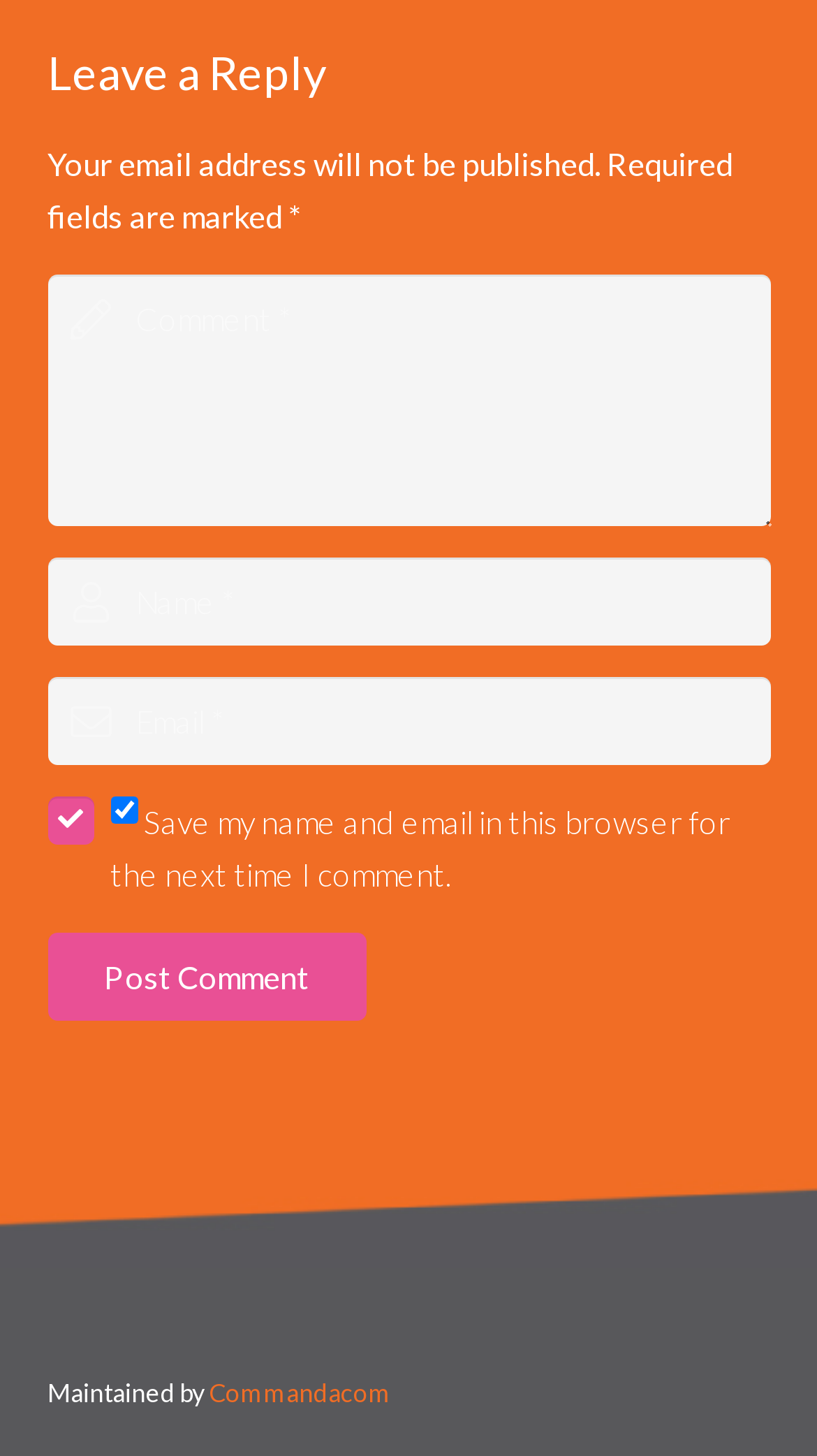Using the information in the image, give a detailed answer to the following question: What is the text above the 'author' input field?

Above the 'author' input field, there is a static text that reads 'Required fields are marked', indicating that the 'author' field is required.